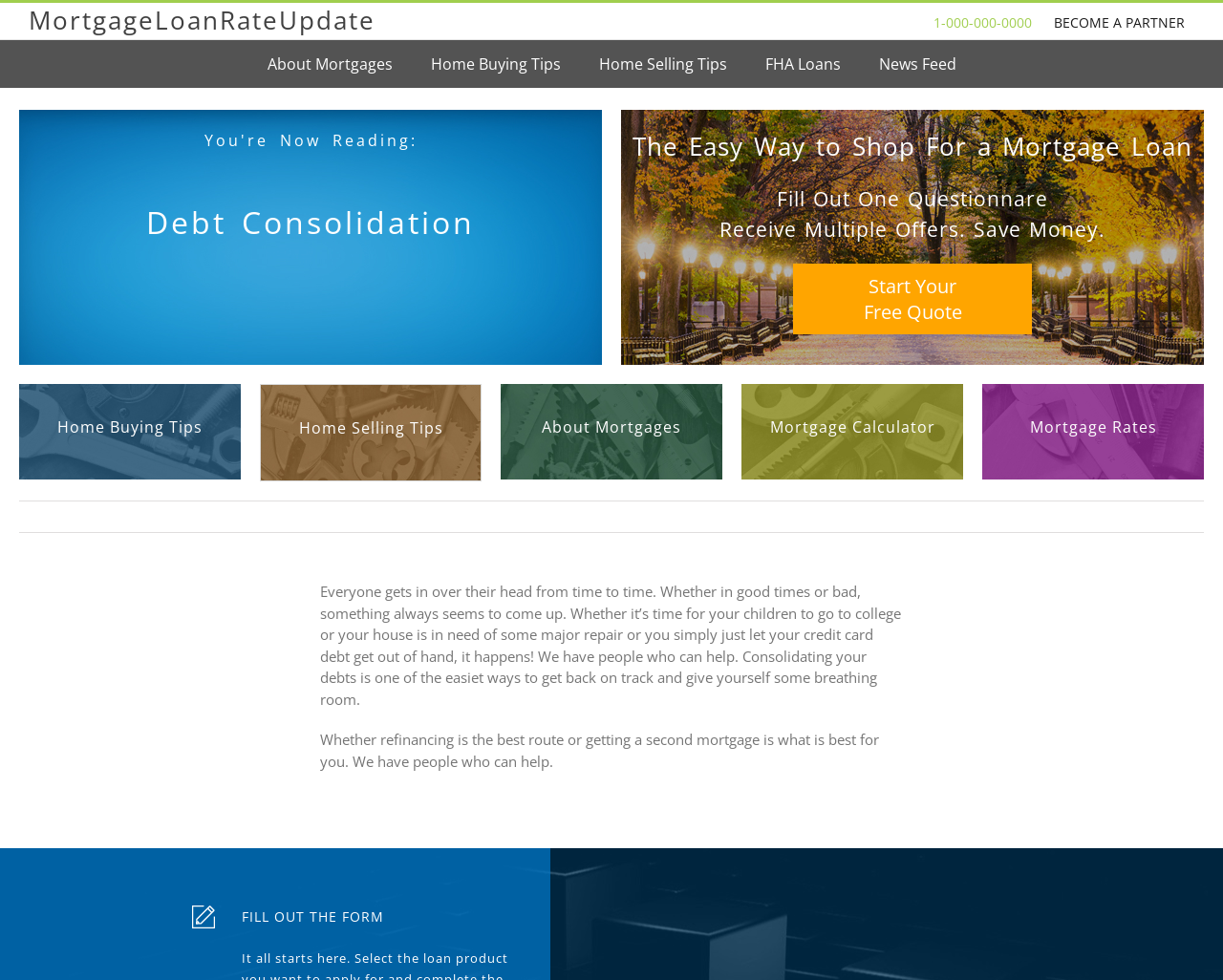What type of mortgage loan is mentioned in the menu?
Please answer the question with as much detail and depth as you can.

The menu item 'FHA Loans' is listed under the 'Main Menu' navigation, which suggests that FHA Loans are a type of mortgage loan that is relevant to the content of the webpage.